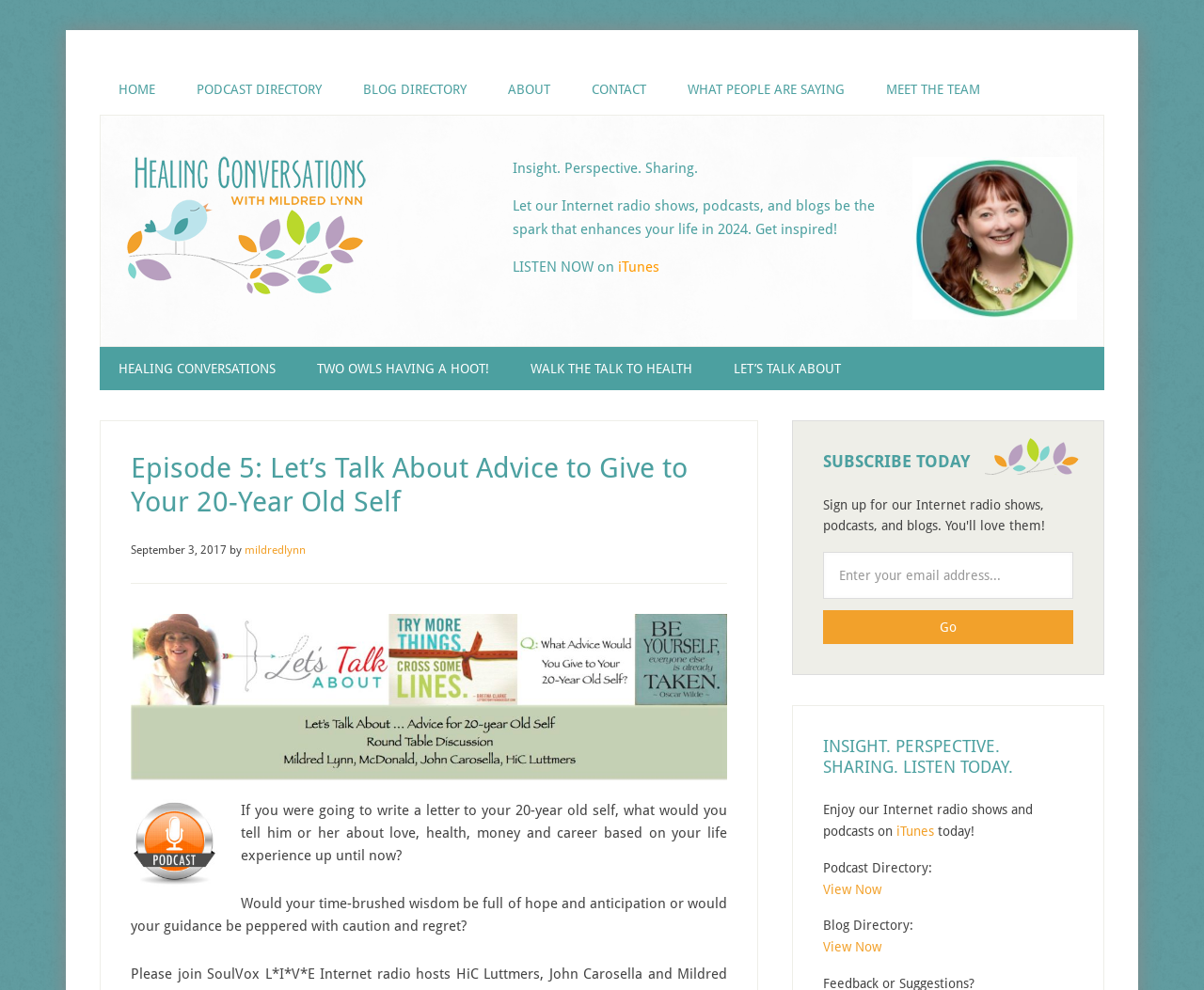Show the bounding box coordinates for the element that needs to be clicked to execute the following instruction: "view Team page". Provide the coordinates in the form of four float numbers between 0 and 1, i.e., [left, top, right, bottom].

None